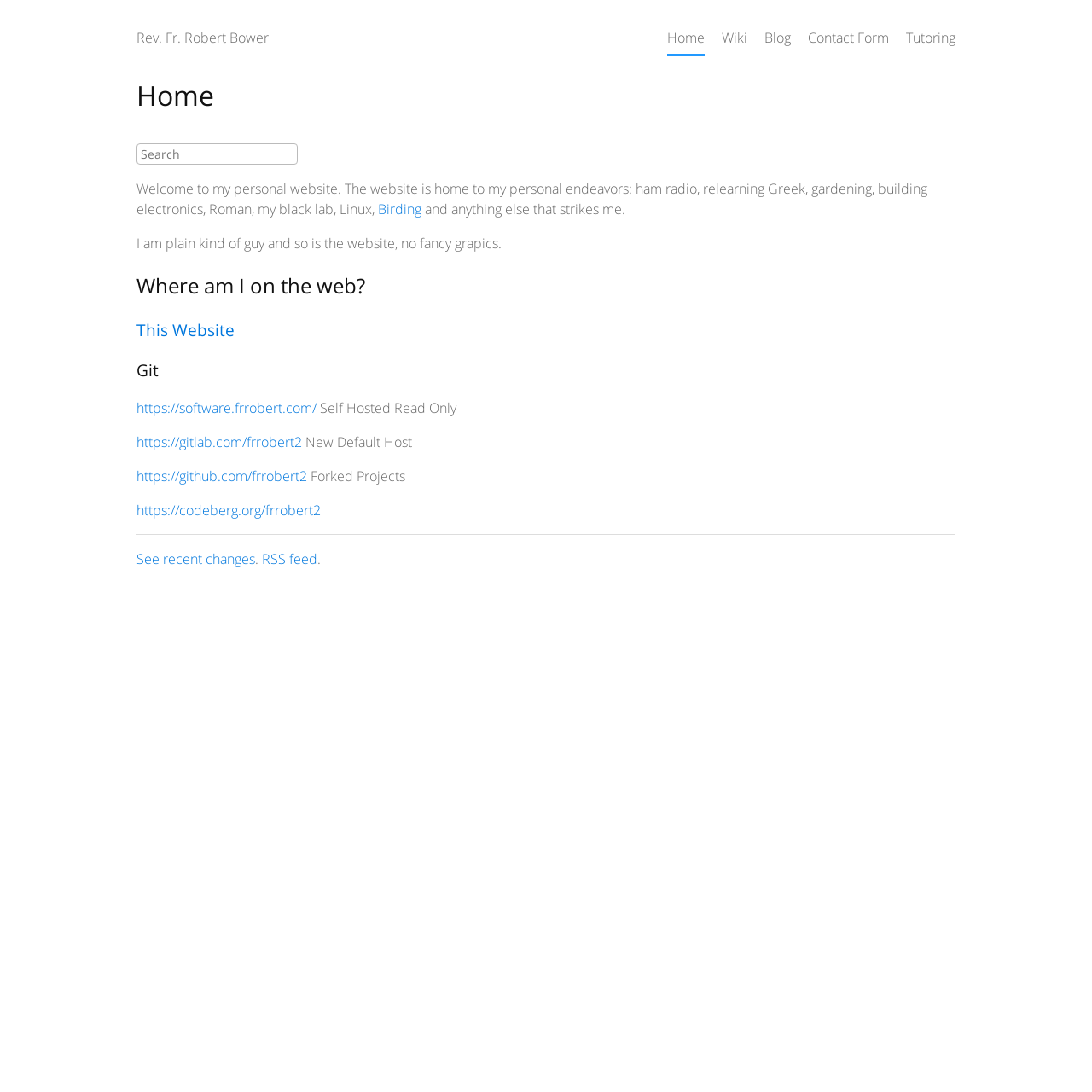What are some of the personal endeavors mentioned on the website?
Refer to the image and give a detailed answer to the query.

The website's introductory text mentions that the website is home to the owner's personal endeavors, which include ham radio, relearning Greek, gardening, building electronics, and other activities.